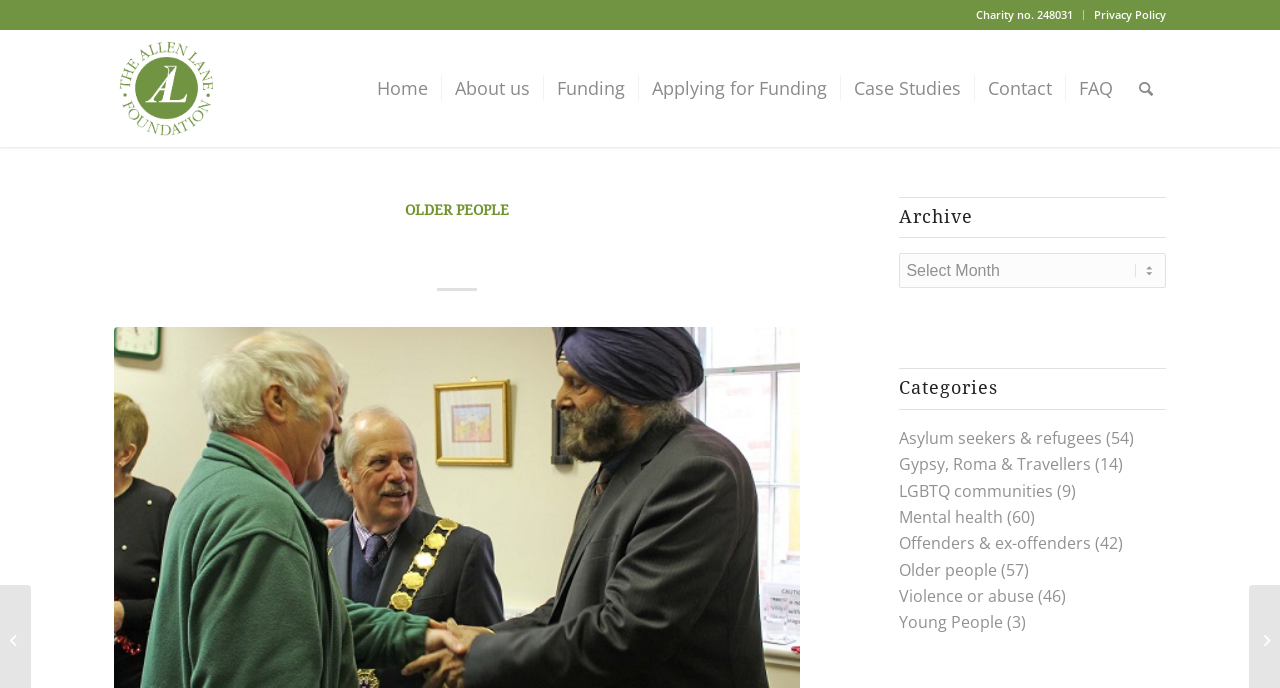Provide a one-word or short-phrase response to the question:
What is the first category listed?

Asylum seekers & refugees